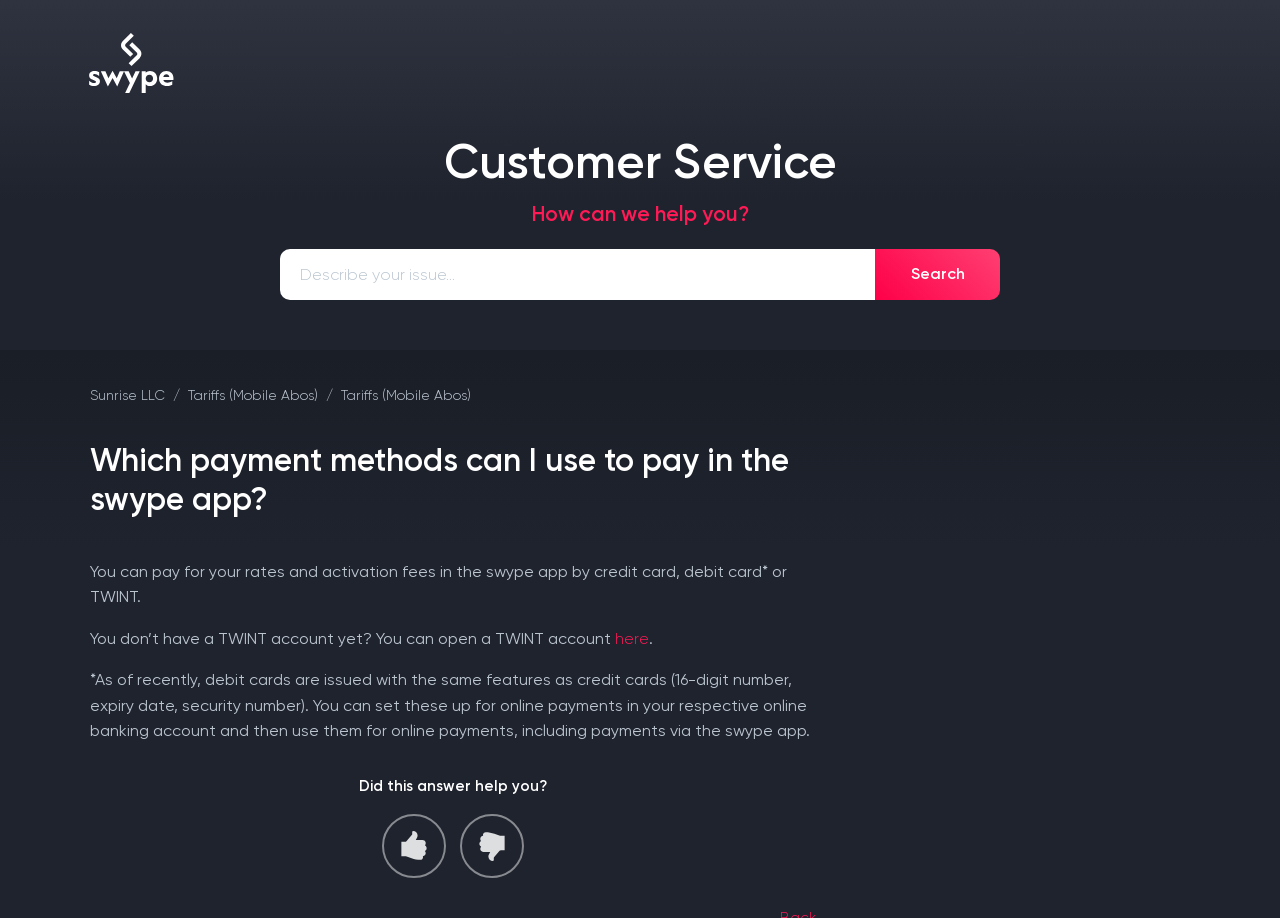Please answer the following question using a single word or phrase: 
What payment methods are accepted in the swype app?

Credit card, debit card, TWINT